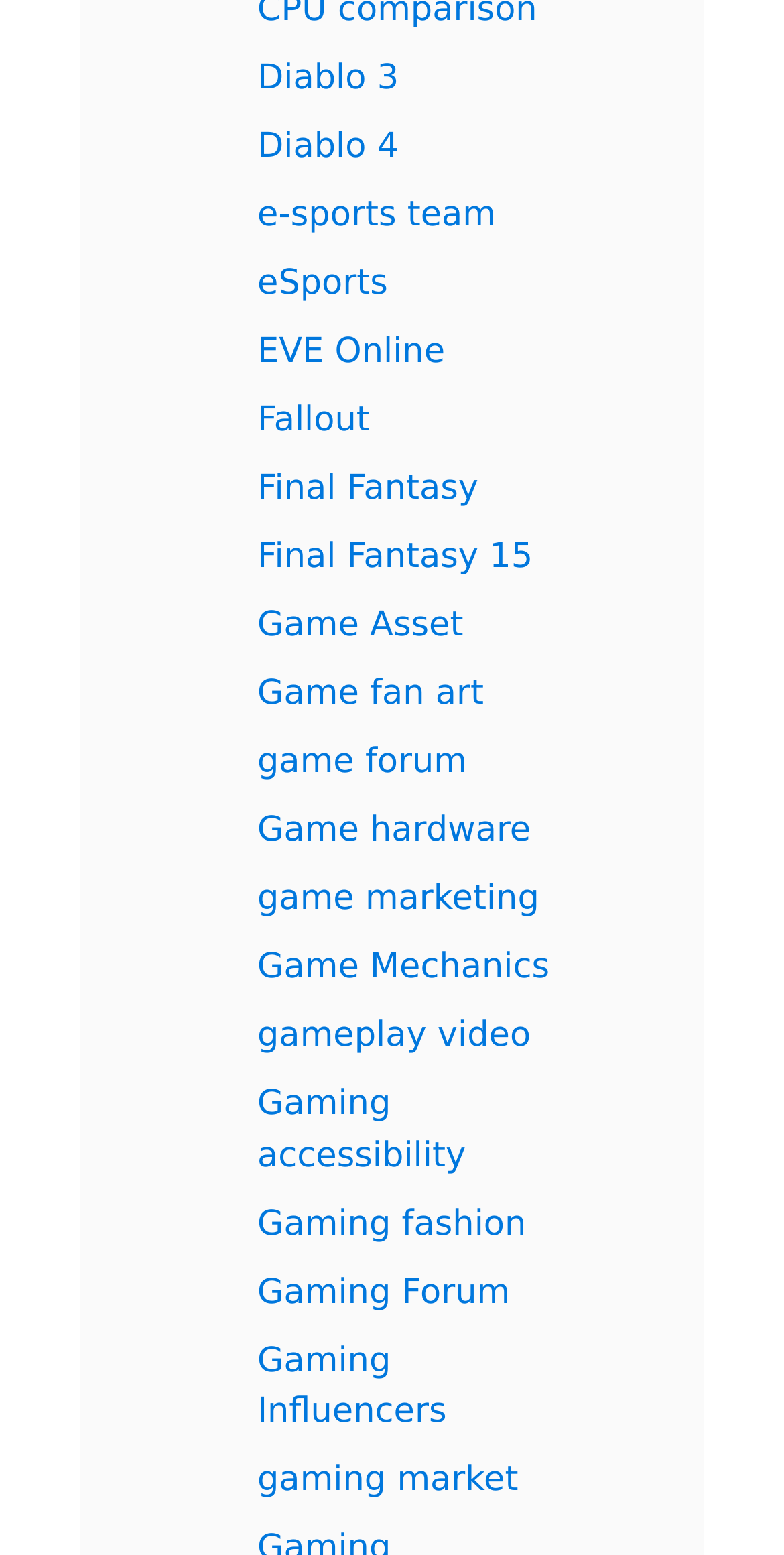Please study the image and answer the question comprehensively:
What are the game franchises listed?

By examining the links on the webpage, I found that there are several game franchises listed, including Diablo, EVE Online, Fallout, and Final Fantasy. These links are arranged vertically and have similar bounding box coordinates, indicating that they are part of a list.